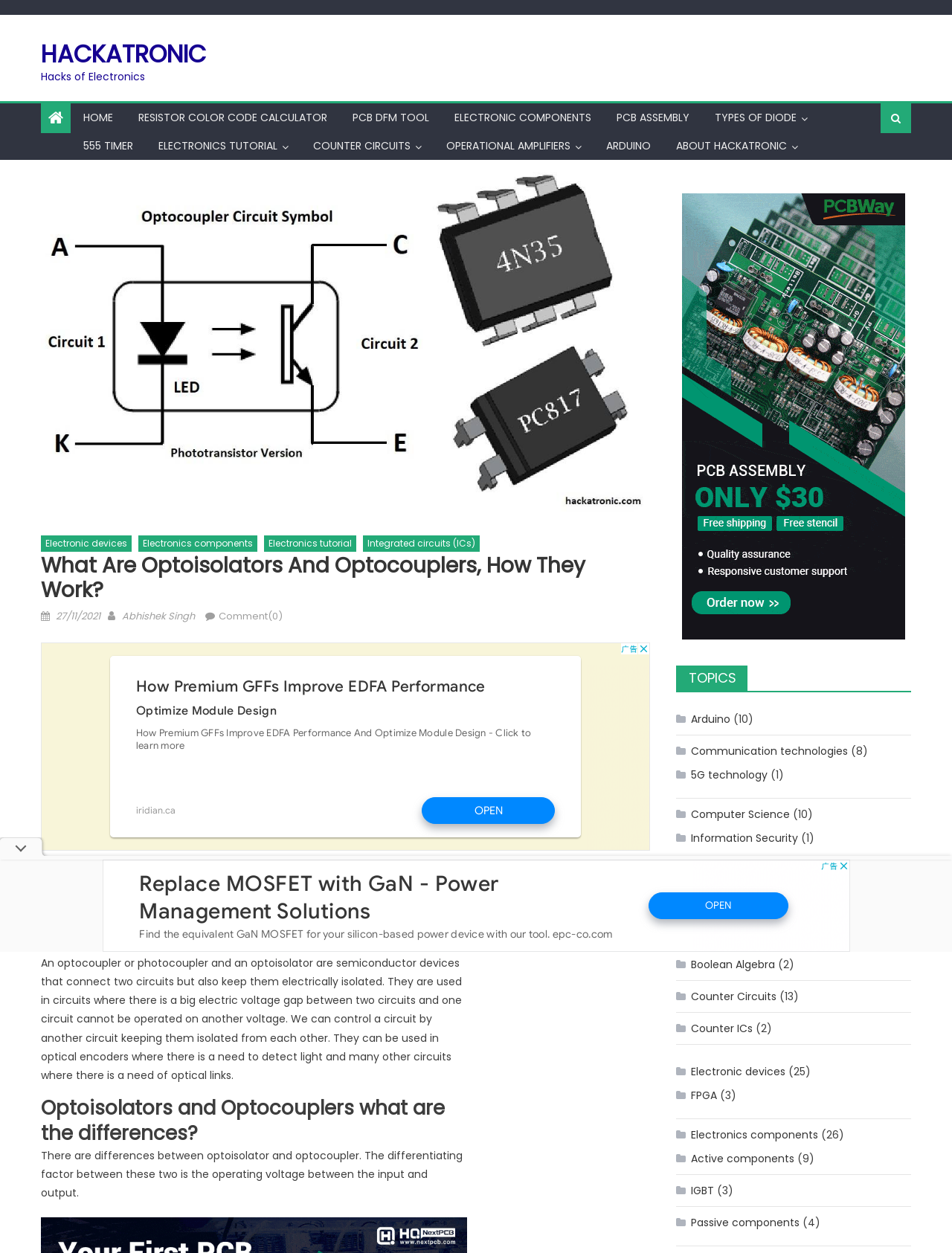Given the description of a UI element: "Arduino based projects", identify the bounding box coordinates of the matching element in the webpage screenshot.

[0.71, 0.71, 0.852, 0.729]